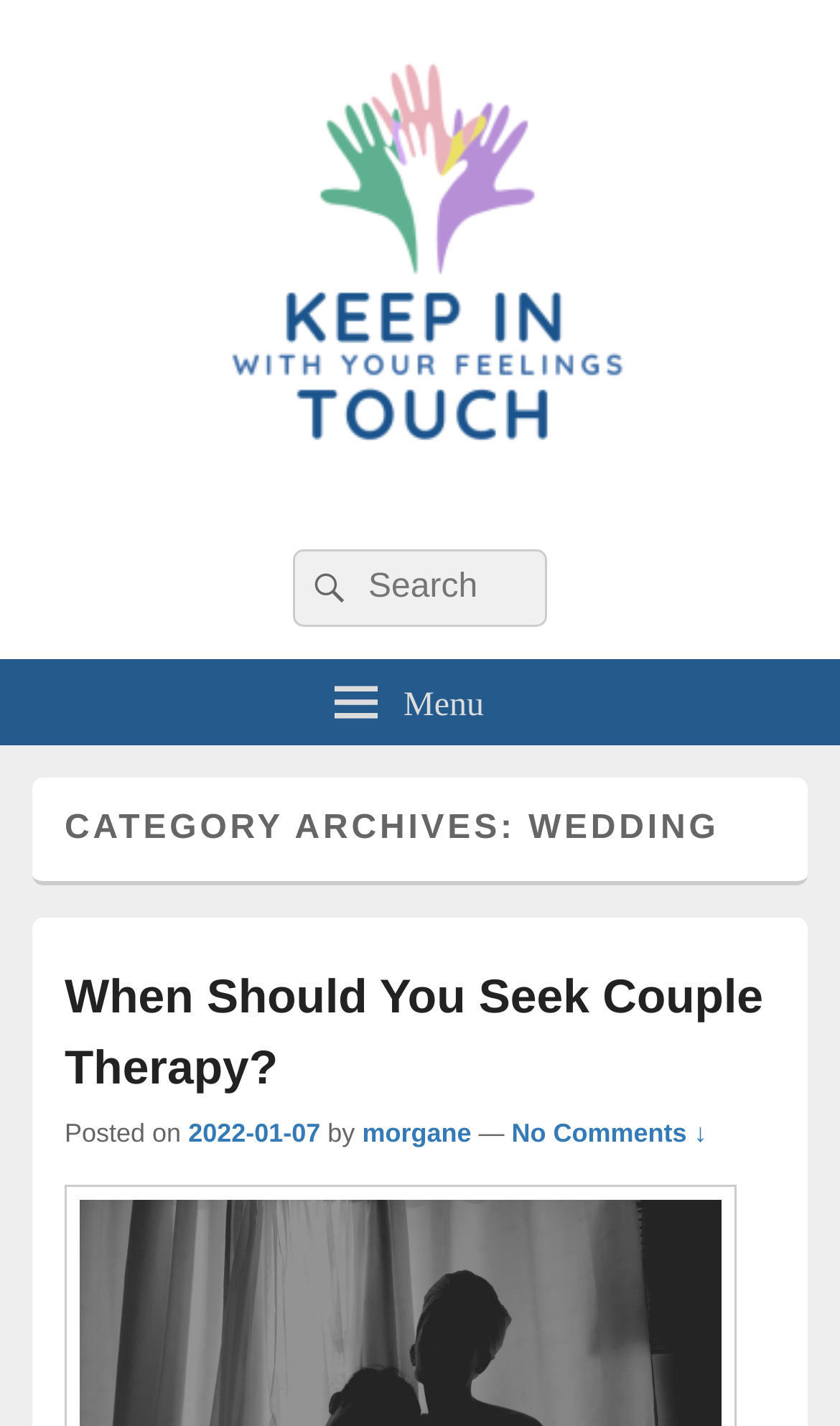Determine the bounding box of the UI component based on this description: "No Comments ↓". The bounding box coordinates should be four float values between 0 and 1, i.e., [left, top, right, bottom].

[0.609, 0.784, 0.842, 0.805]